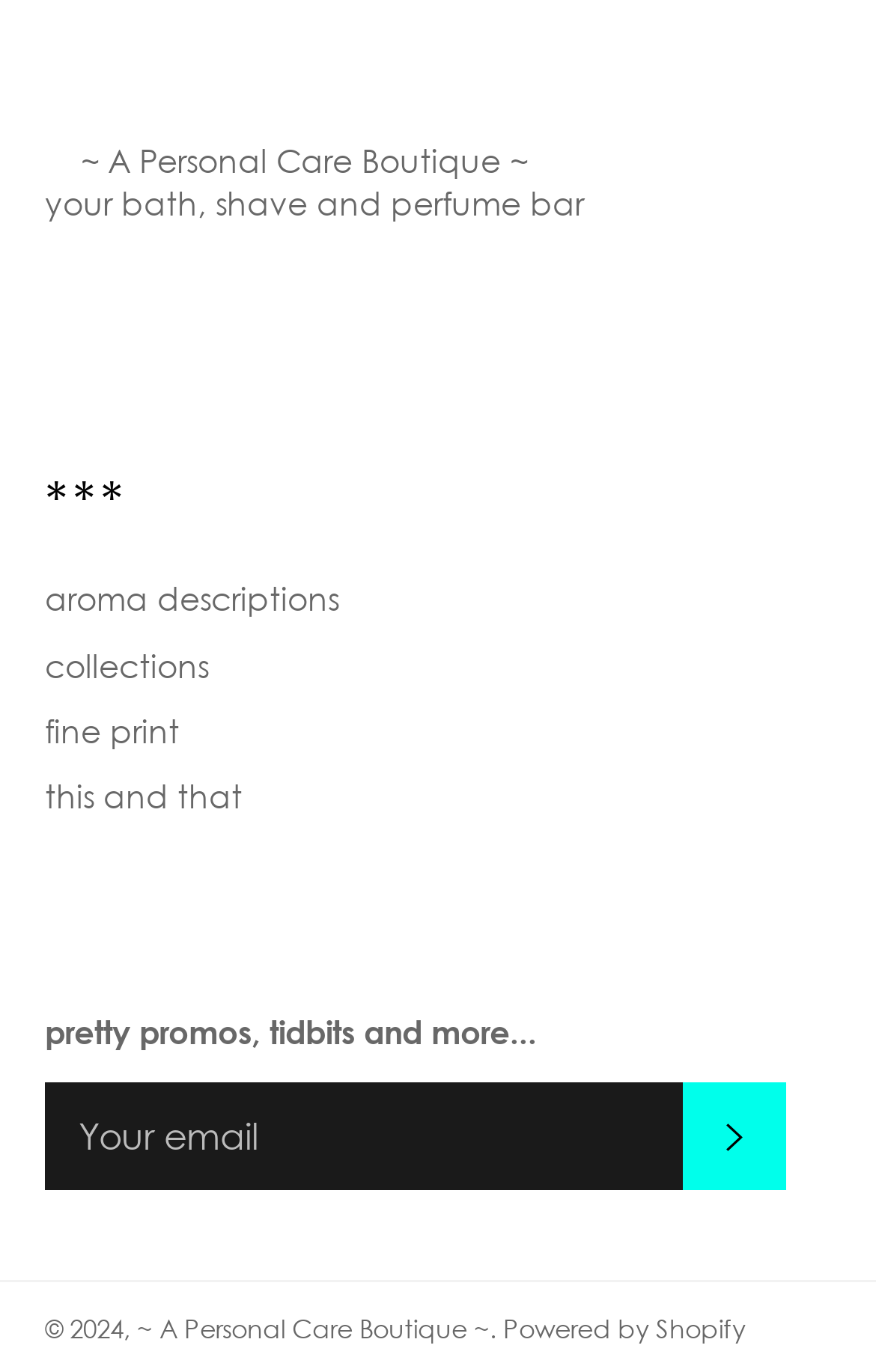Determine the bounding box for the UI element described here: "fine print".

[0.051, 0.518, 0.205, 0.546]